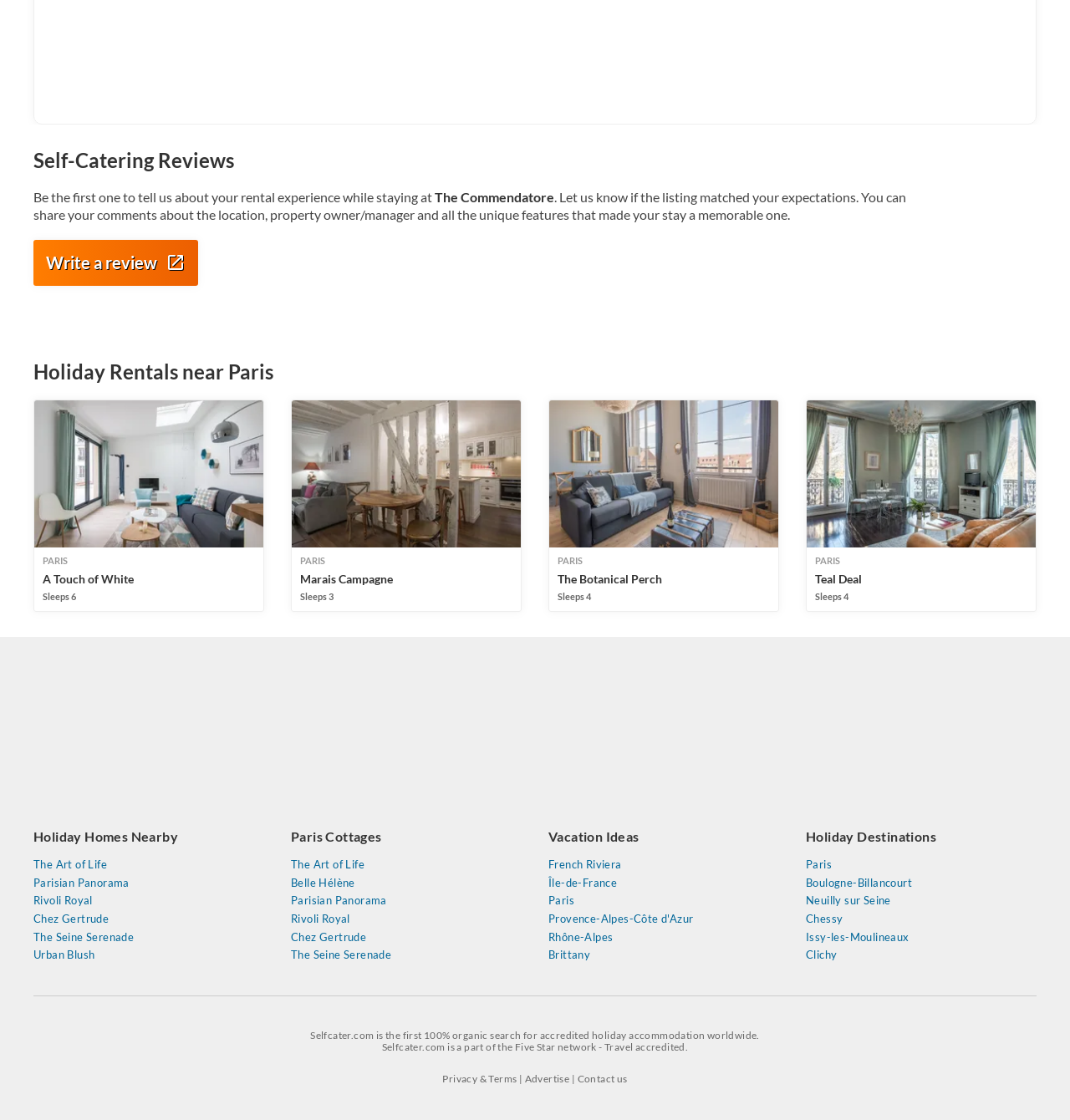What is the name of the first holiday home listed?
Look at the image and provide a short answer using one word or a phrase.

A Touch of White